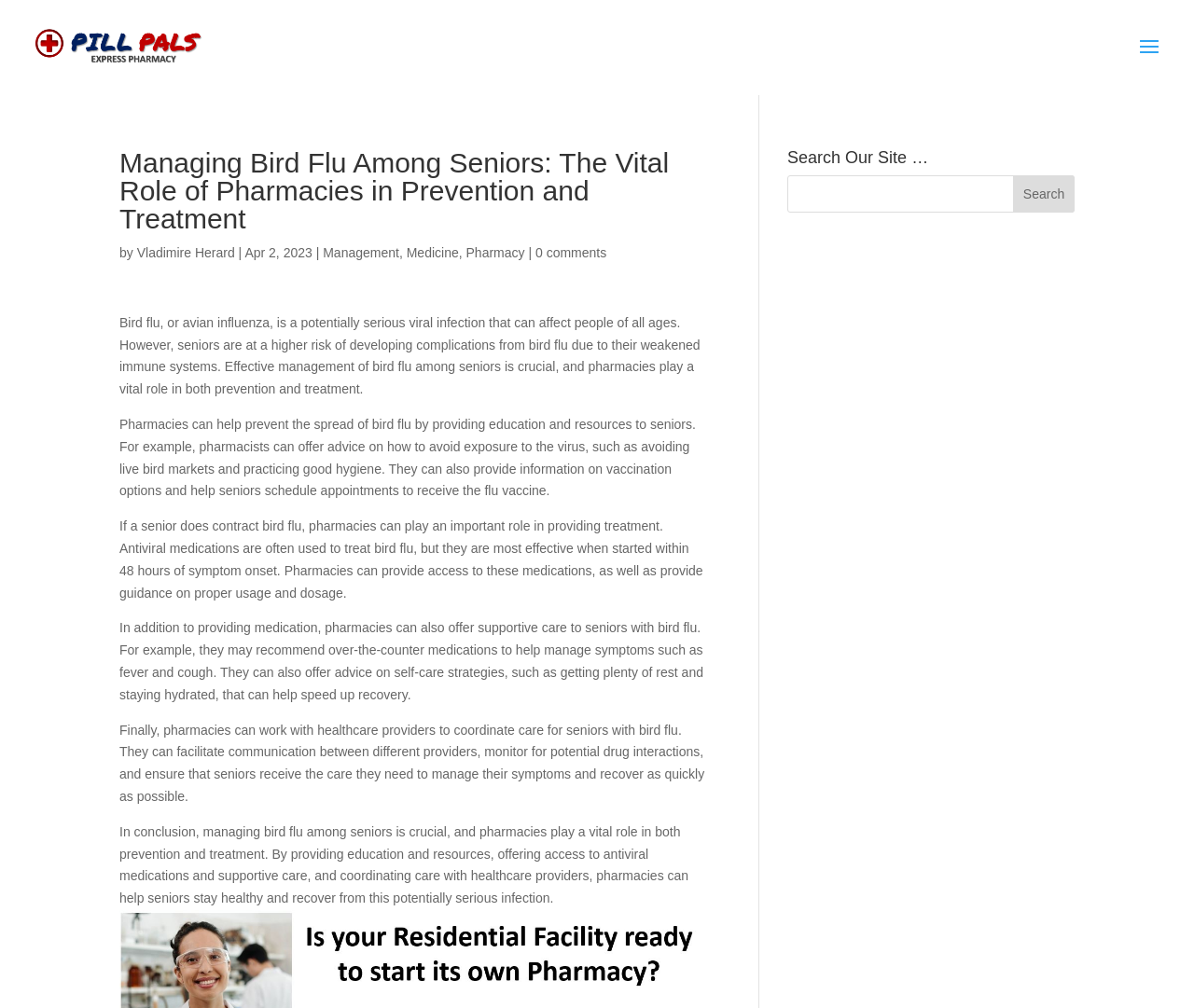Reply to the question with a brief word or phrase: What is the purpose of antiviral medications in bird flu treatment?

To treat bird flu